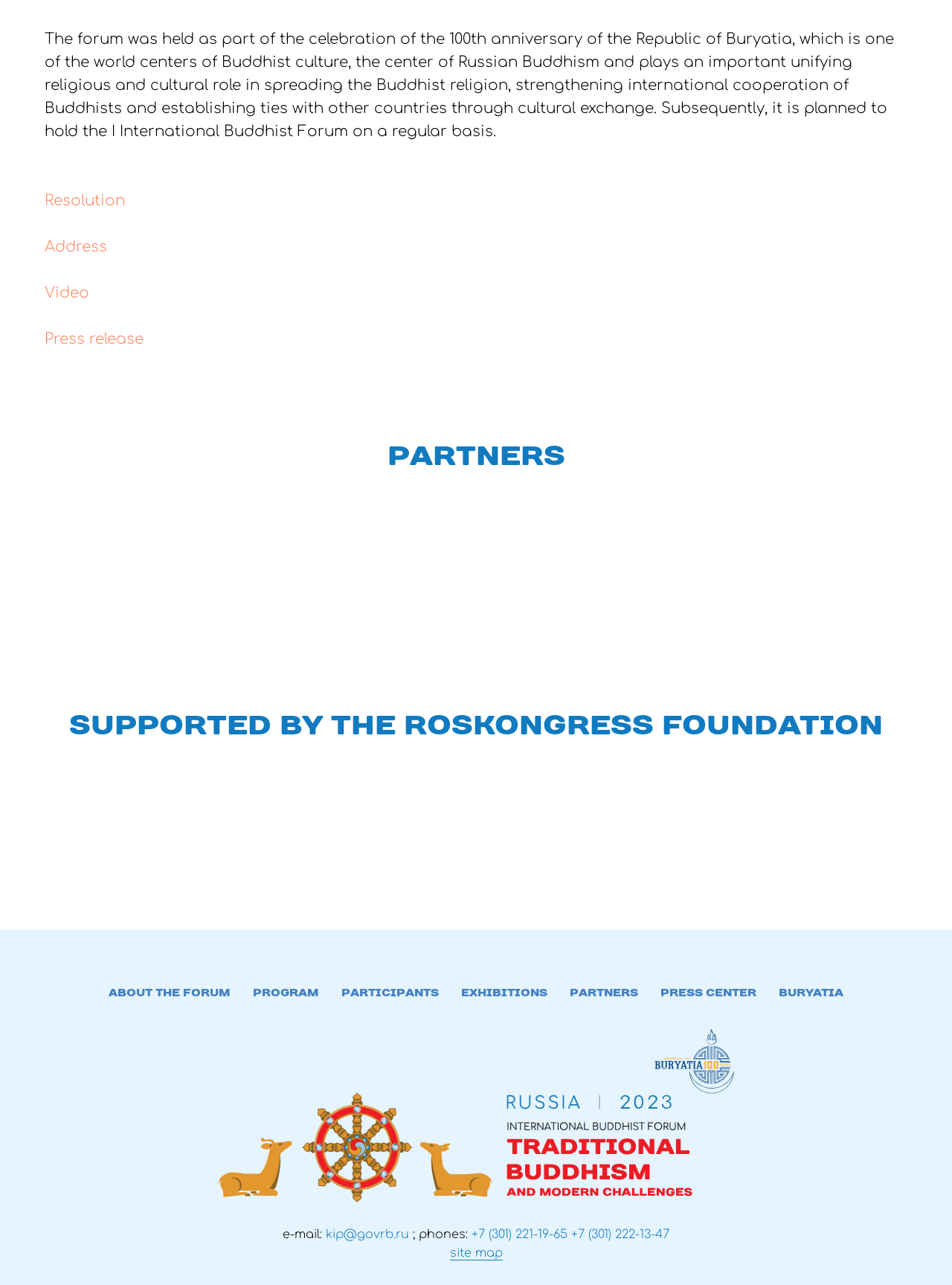Identify the bounding box for the described UI element: "+7 (301) 221-19-65".

[0.495, 0.956, 0.596, 0.966]